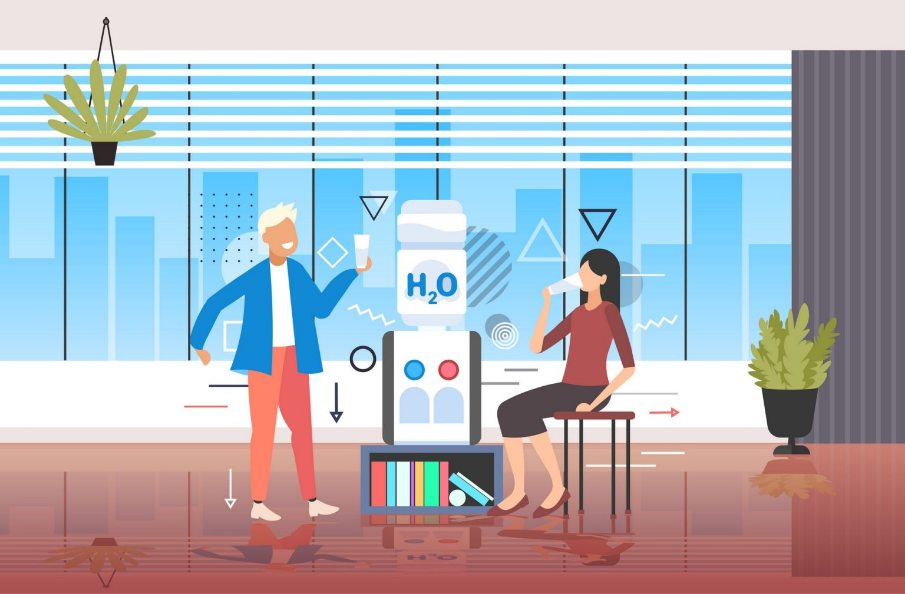Create a vivid and detailed description of the image.

In a modern office break room that exudes a vibrant and refreshing atmosphere, two individuals enjoy the convenience of a water cooler service. On the left, a cheerful person with light-colored hair holds a cup, engaging in conversation while standing next to a stylish water cooler emblazoned with "H2O". The cooler is equipped with dispensers for easy access. On the right, a woman seated at a black chair takes a sip from her drink, embodying relaxation and hydration. The backdrop features large windows revealing a city skyline, enhanced by geometric patterns and soft lighting. Decorative elements, such as indoor plants, add a touch of greenery, underscoring the theme of wellness and refreshment in the workplace.